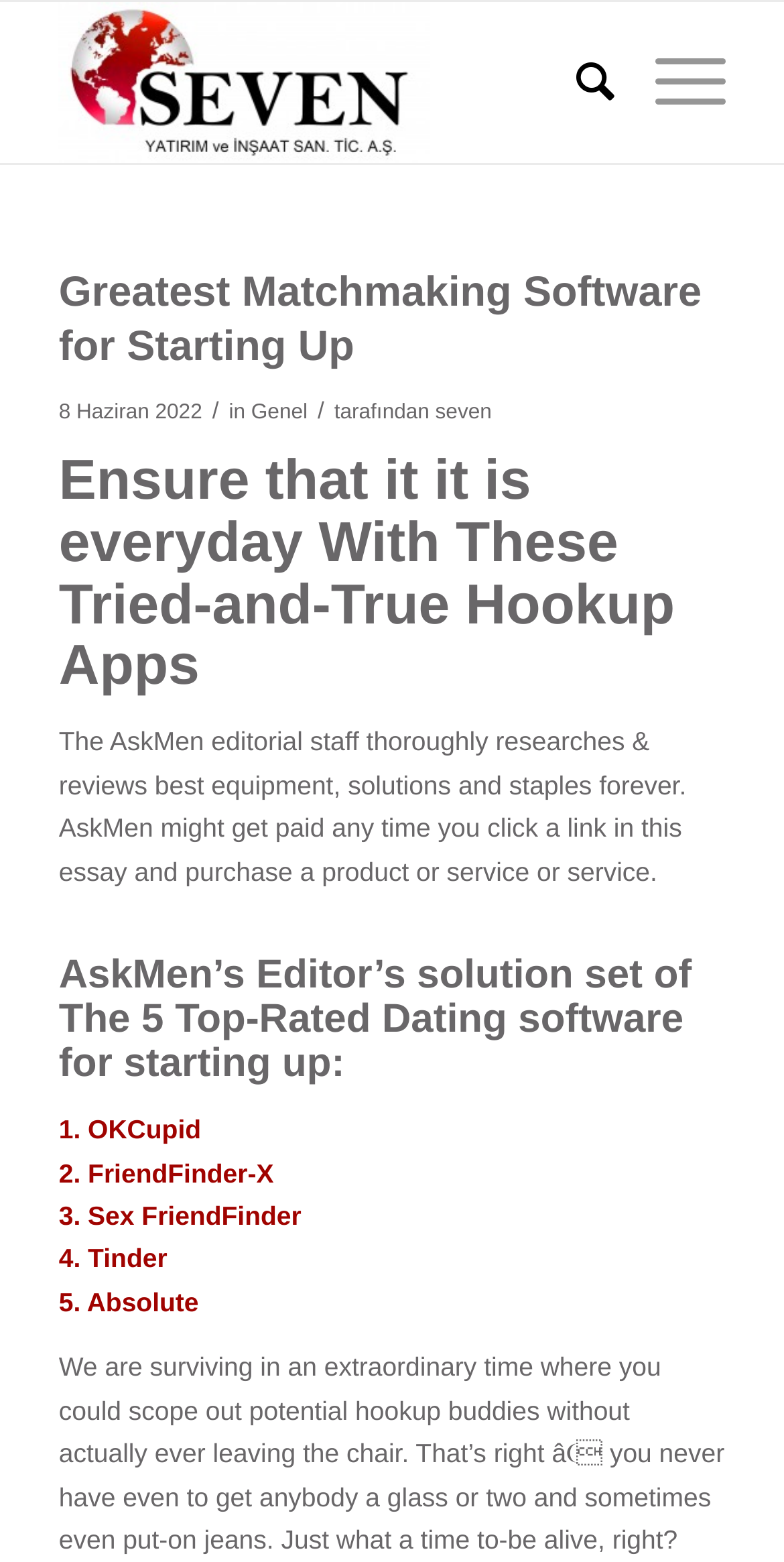Generate the text of the webpage's primary heading.

Greatest Matchmaking Software for Starting Up